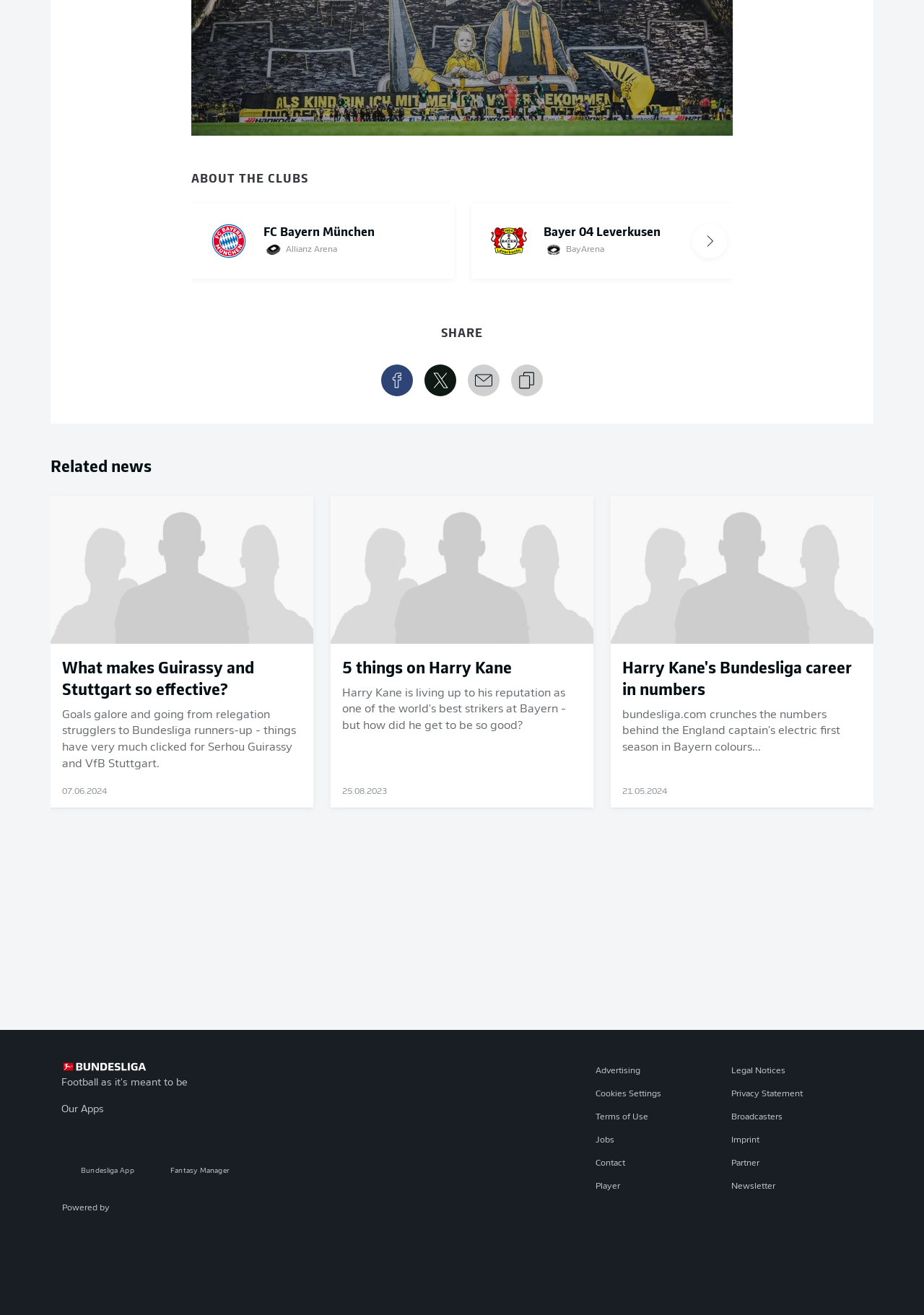What is the date of the article 'What makes Guirassy and Stuttgart so effective?'?
Based on the screenshot, respond with a single word or phrase.

07.06.2024